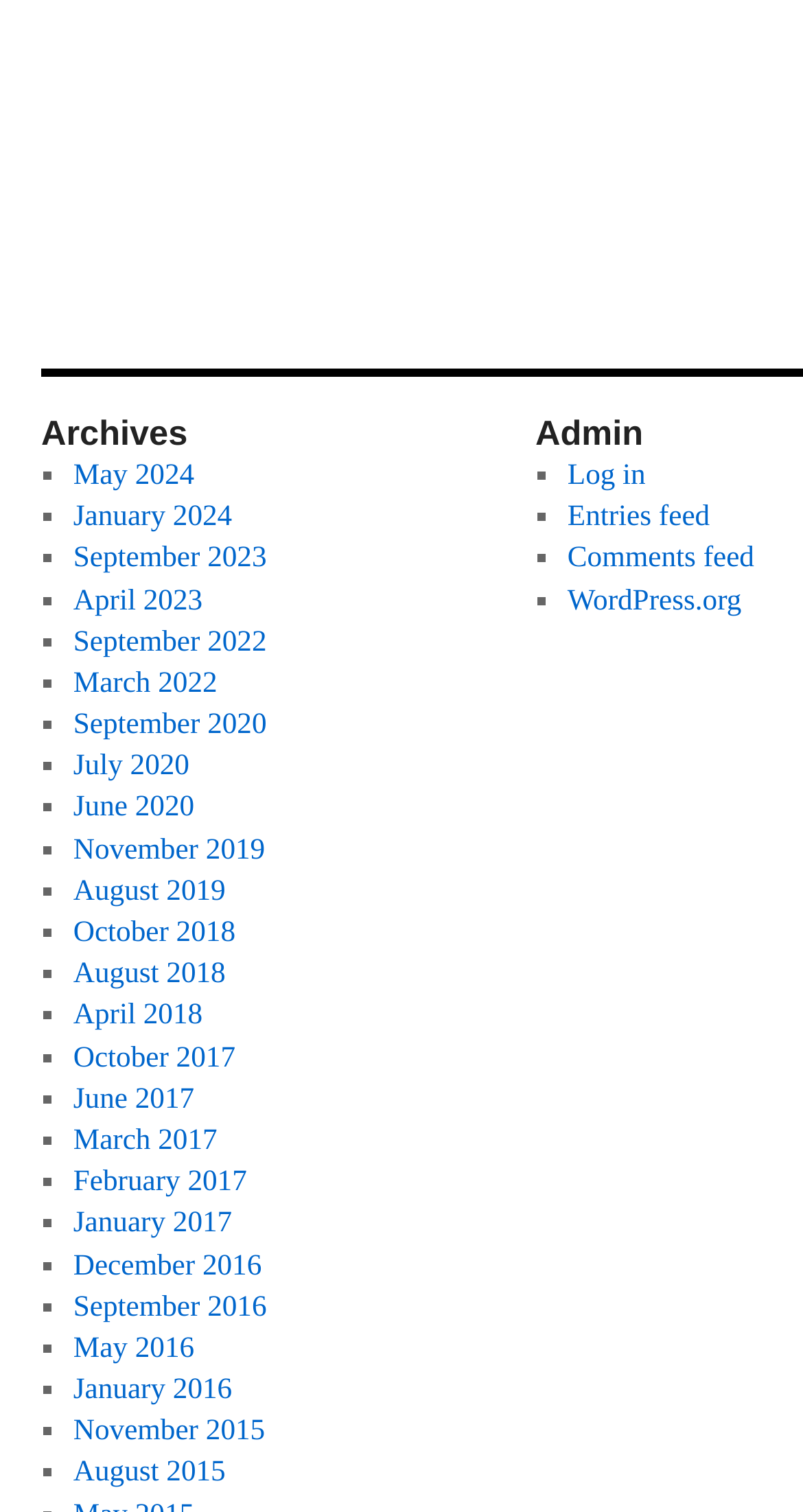Please determine the bounding box coordinates for the element with the description: "WordPress.org".

[0.707, 0.438, 0.923, 0.46]